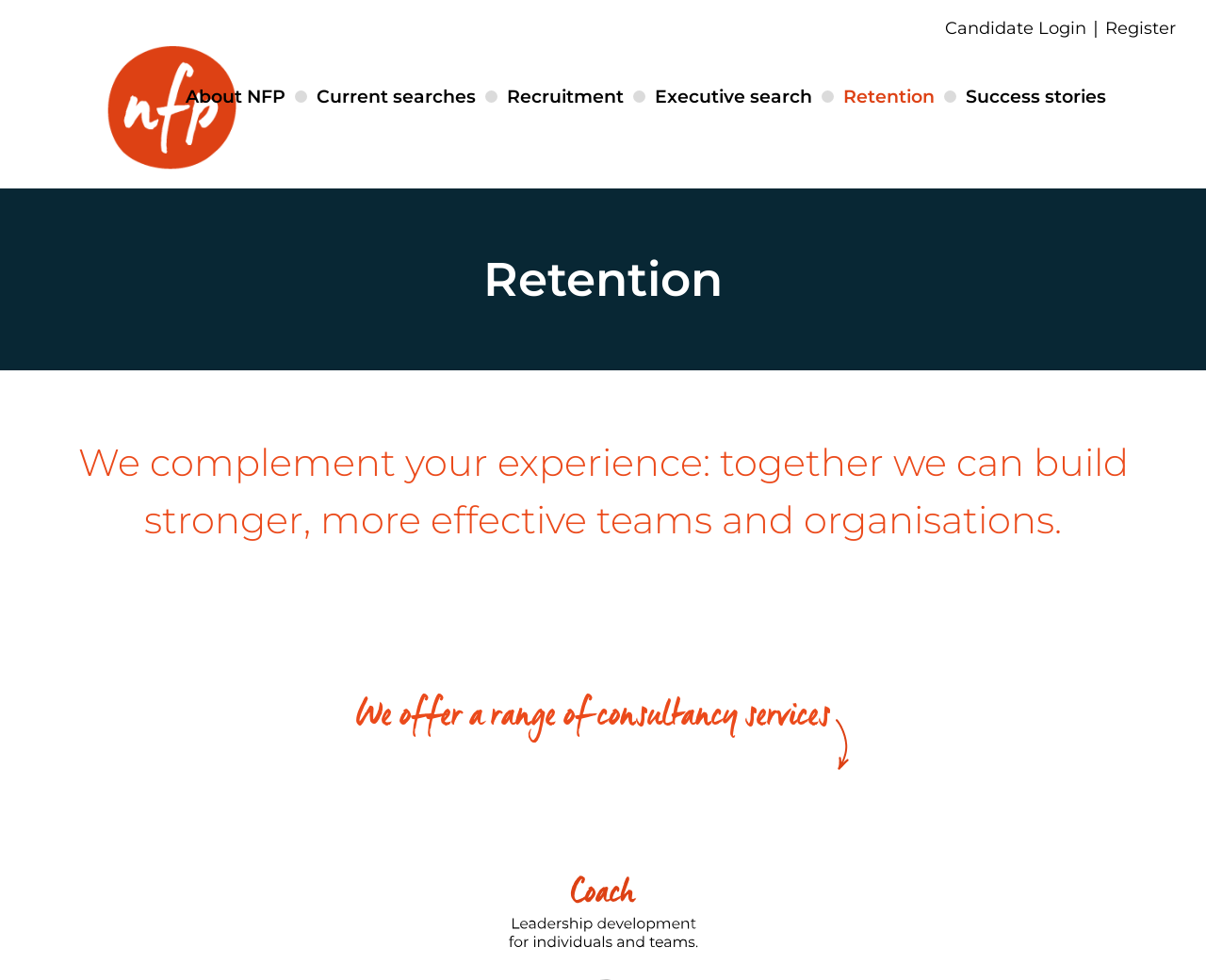Find the UI element described as: "Candidate Login" and predict its bounding box coordinates. Ensure the coordinates are four float numbers between 0 and 1, [left, top, right, bottom].

[0.784, 0.018, 0.901, 0.039]